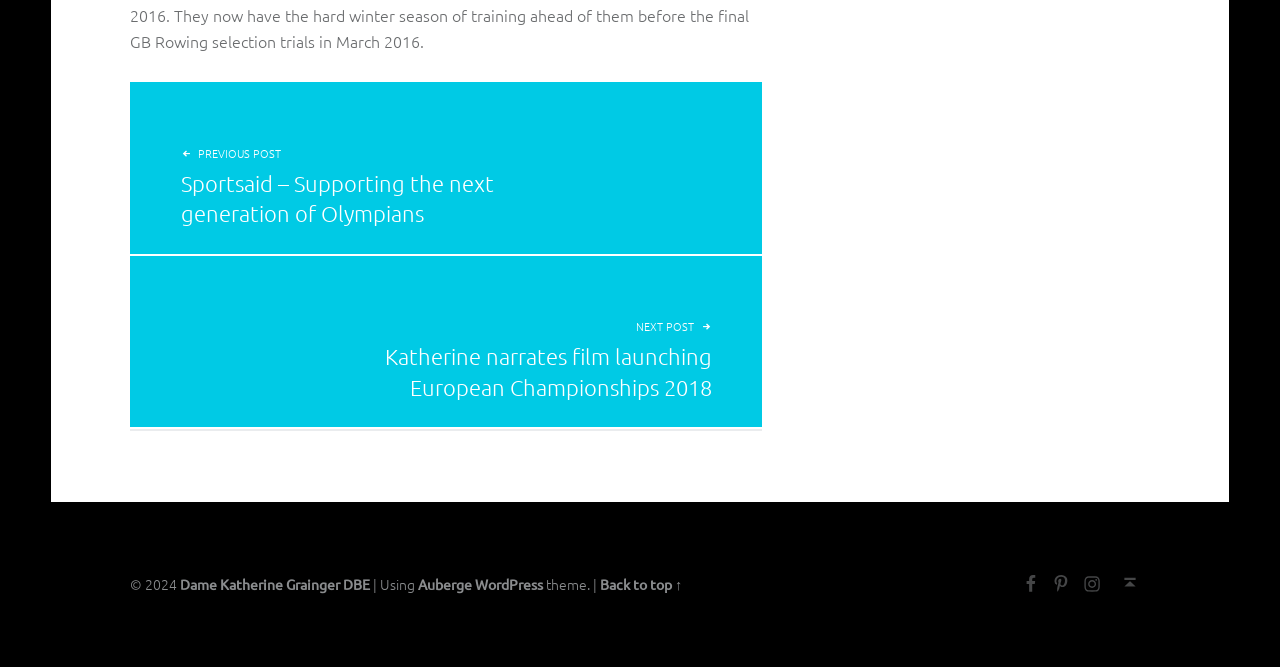Please locate the bounding box coordinates of the element's region that needs to be clicked to follow the instruction: "go to next post". The bounding box coordinates should be provided as four float numbers between 0 and 1, i.e., [left, top, right, bottom].

[0.102, 0.384, 0.596, 0.641]